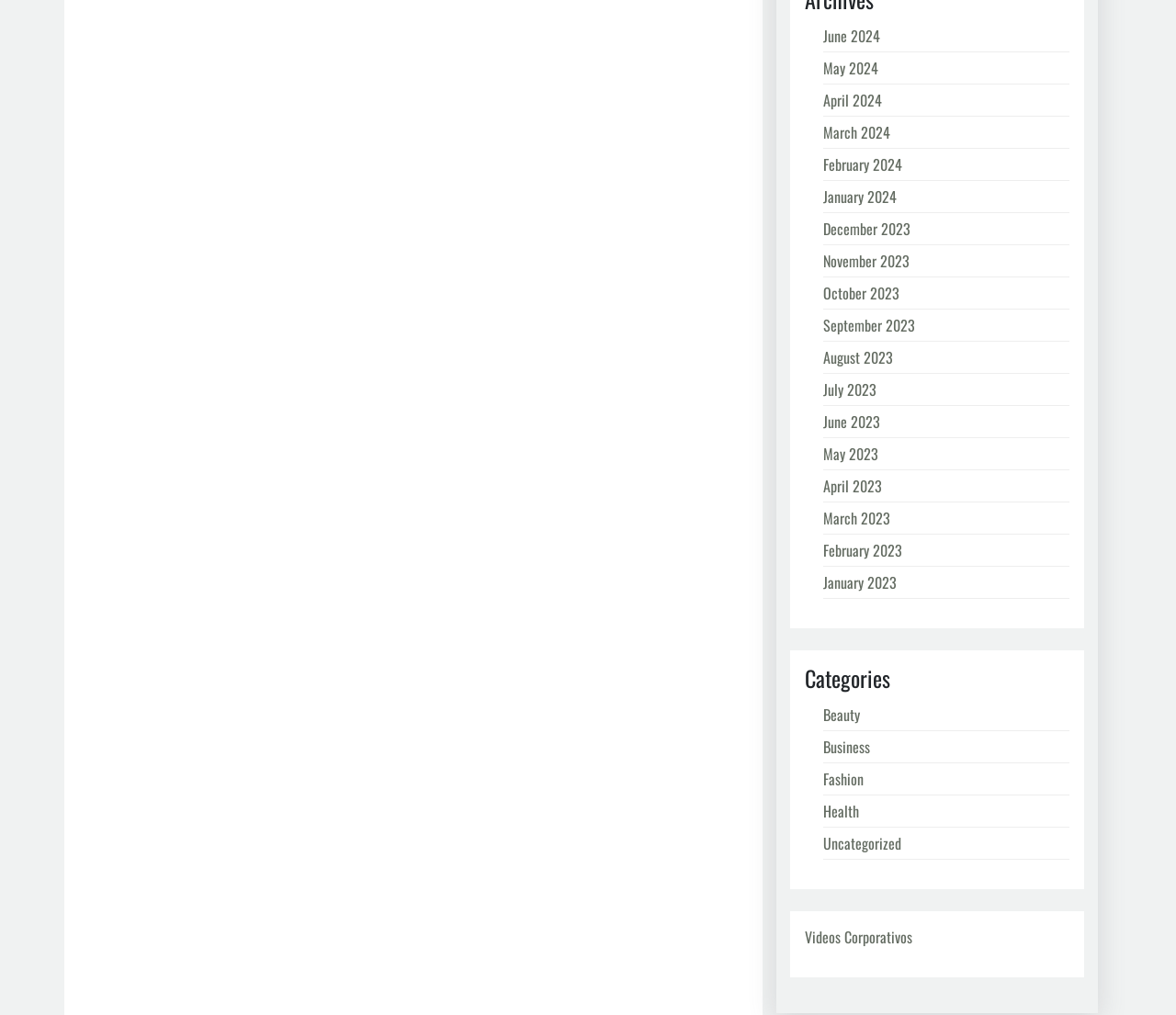Determine the bounding box coordinates for the area that should be clicked to carry out the following instruction: "View Beauty category".

[0.7, 0.693, 0.731, 0.715]